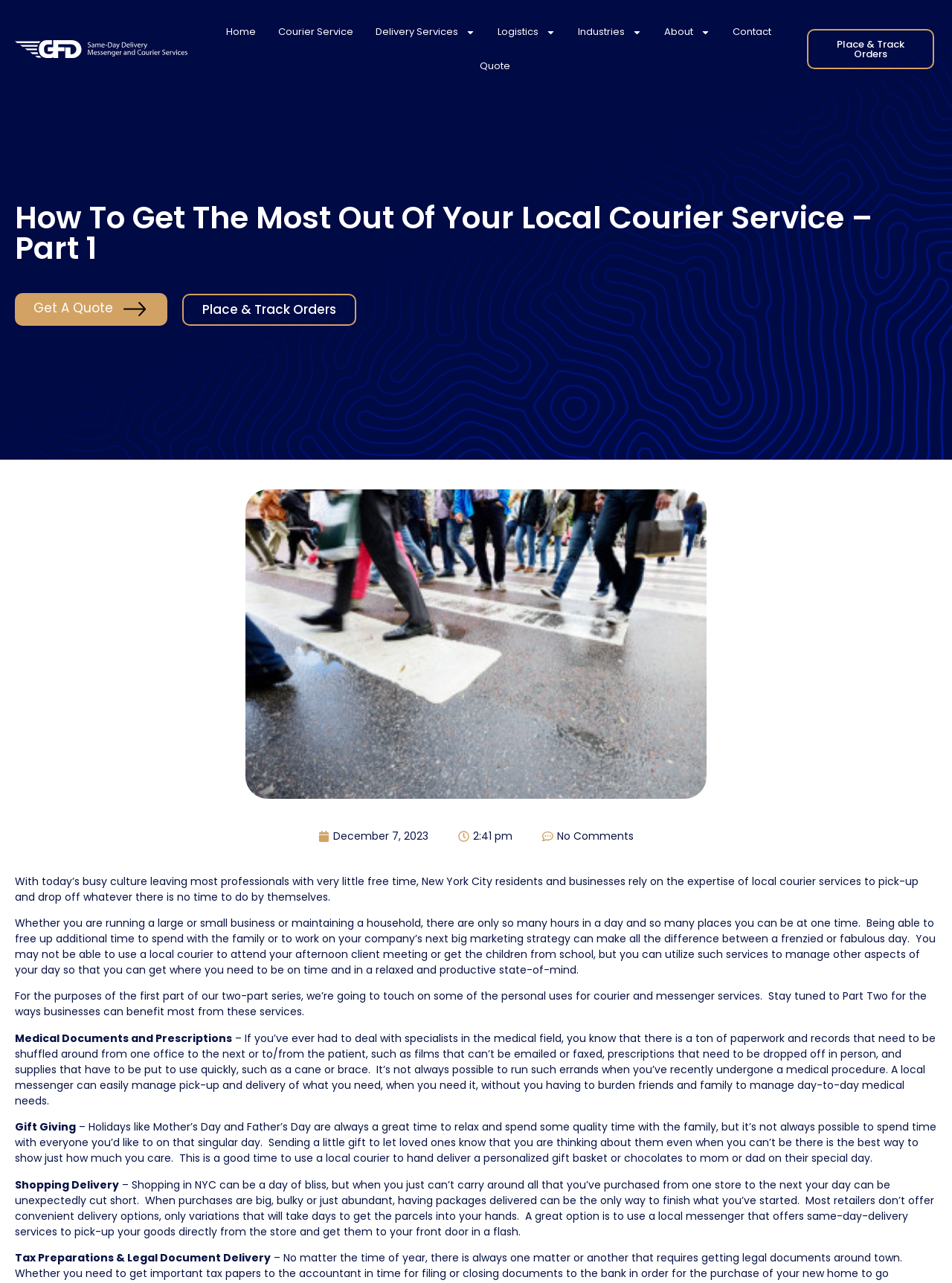Please use the details from the image to answer the following question comprehensively:
What is the main topic of this webpage?

Based on the webpage content, it appears that the main topic is discussing the benefits and uses of courier services, specifically in New York City. The webpage provides examples of personal uses for courier and messenger services, such as delivering medical documents, gifts, and shopping items.